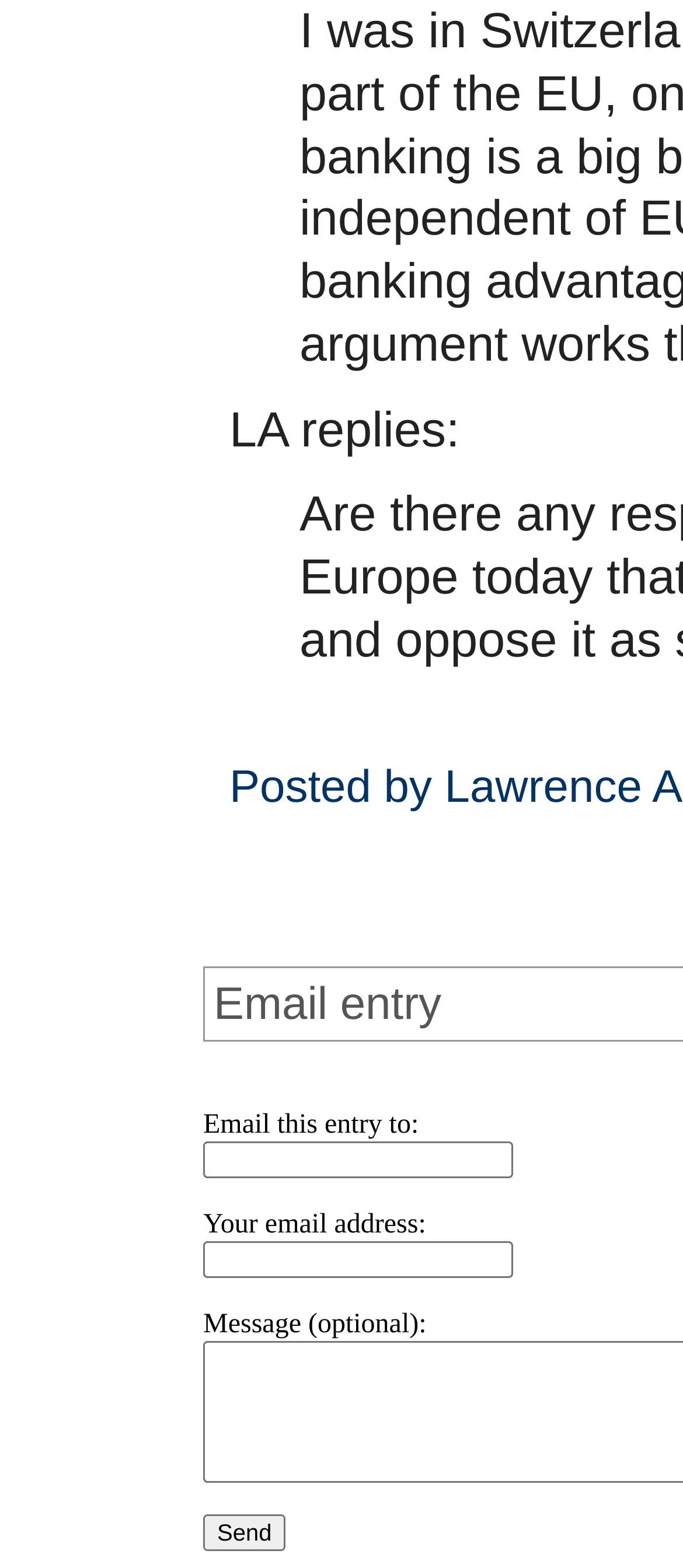What is the purpose of the 'Email this entry to:' field?
Use the image to answer the question with a single word or phrase.

Enter recipient's email